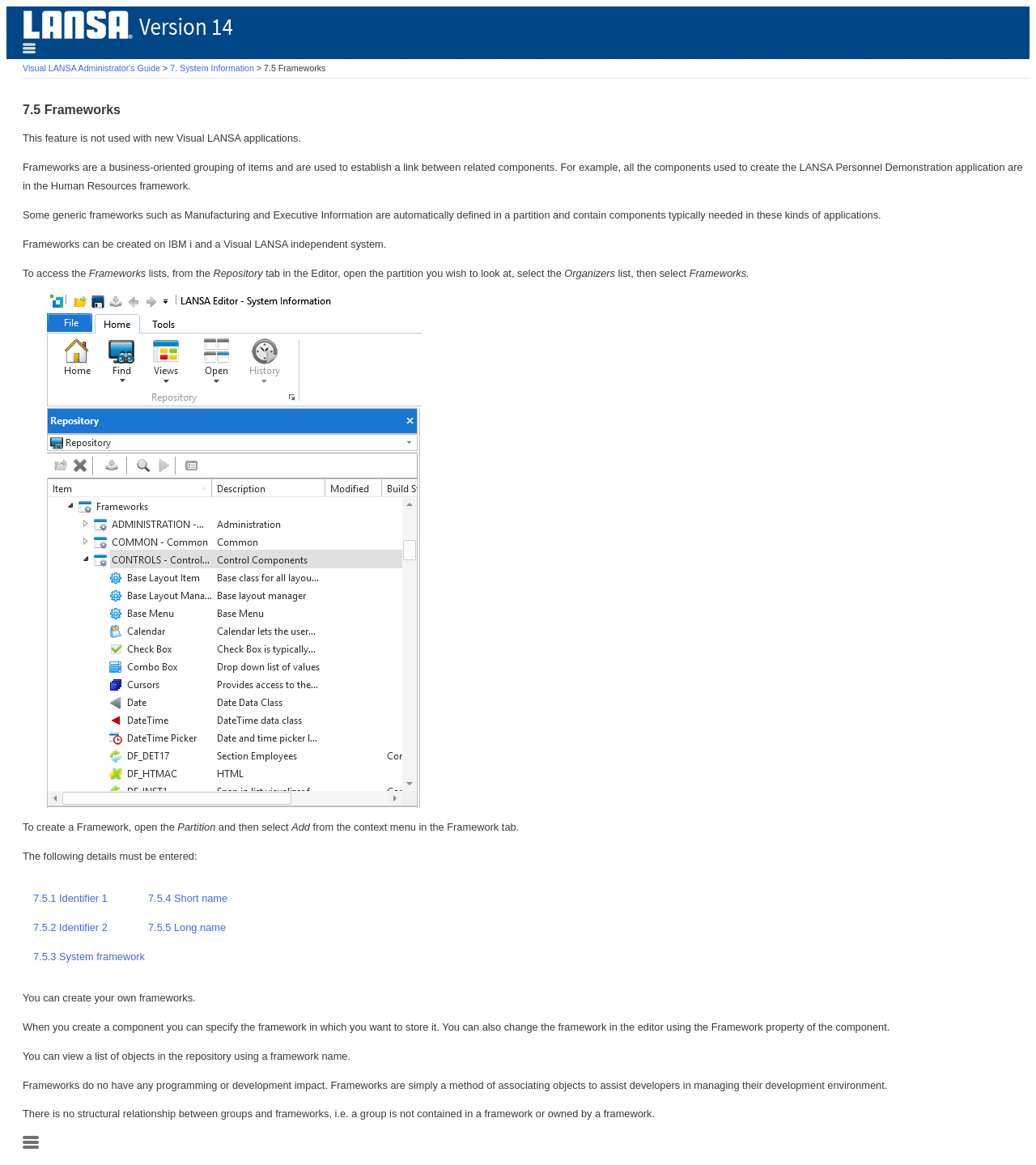Find the bounding box coordinates of the clickable area required to complete the following action: "Create a Framework".

[0.302, 0.705, 0.501, 0.715]